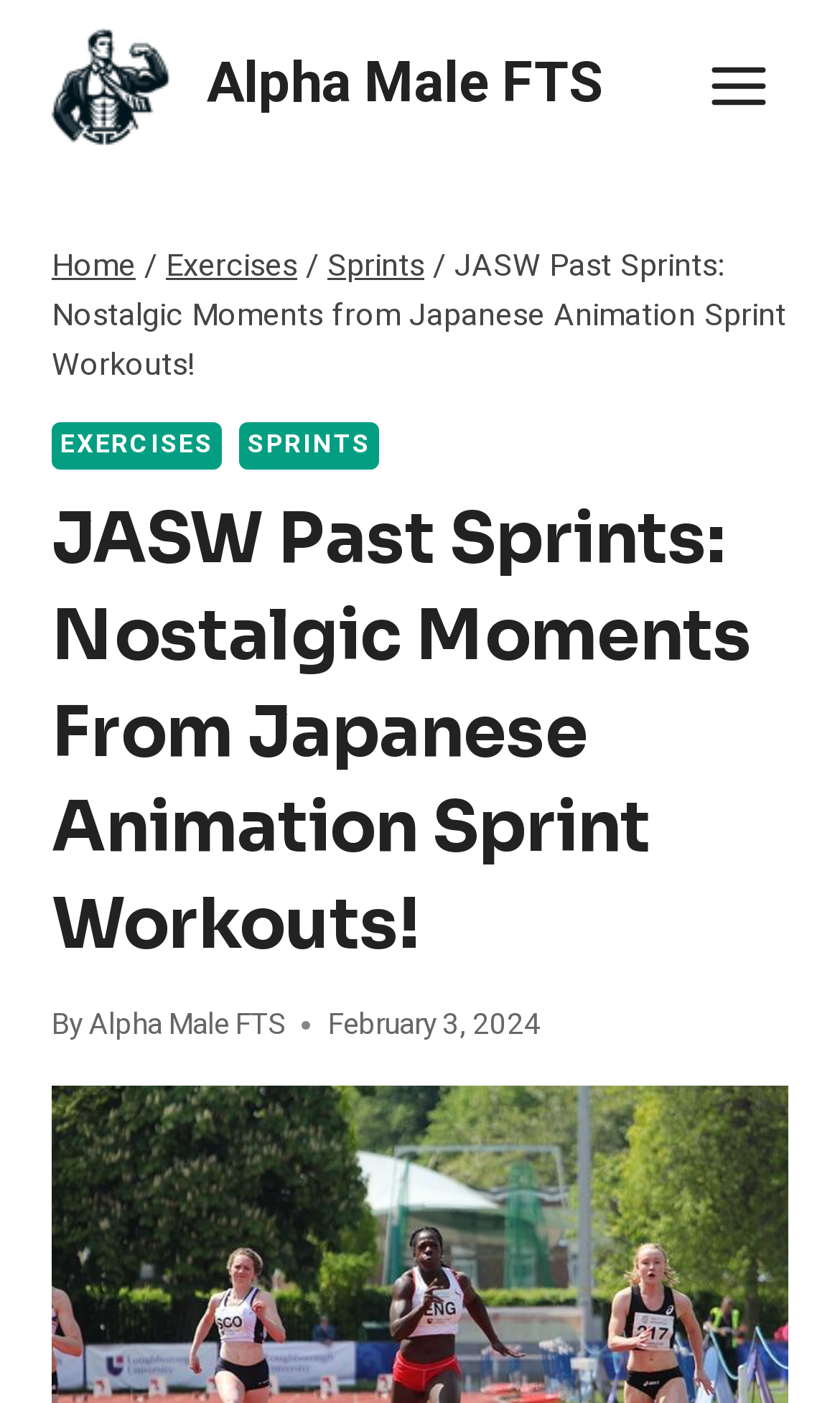Please find the bounding box coordinates of the element that needs to be clicked to perform the following instruction: "Click the Open menu button". The bounding box coordinates should be four float numbers between 0 and 1, represented as [left, top, right, bottom].

[0.819, 0.03, 0.938, 0.093]